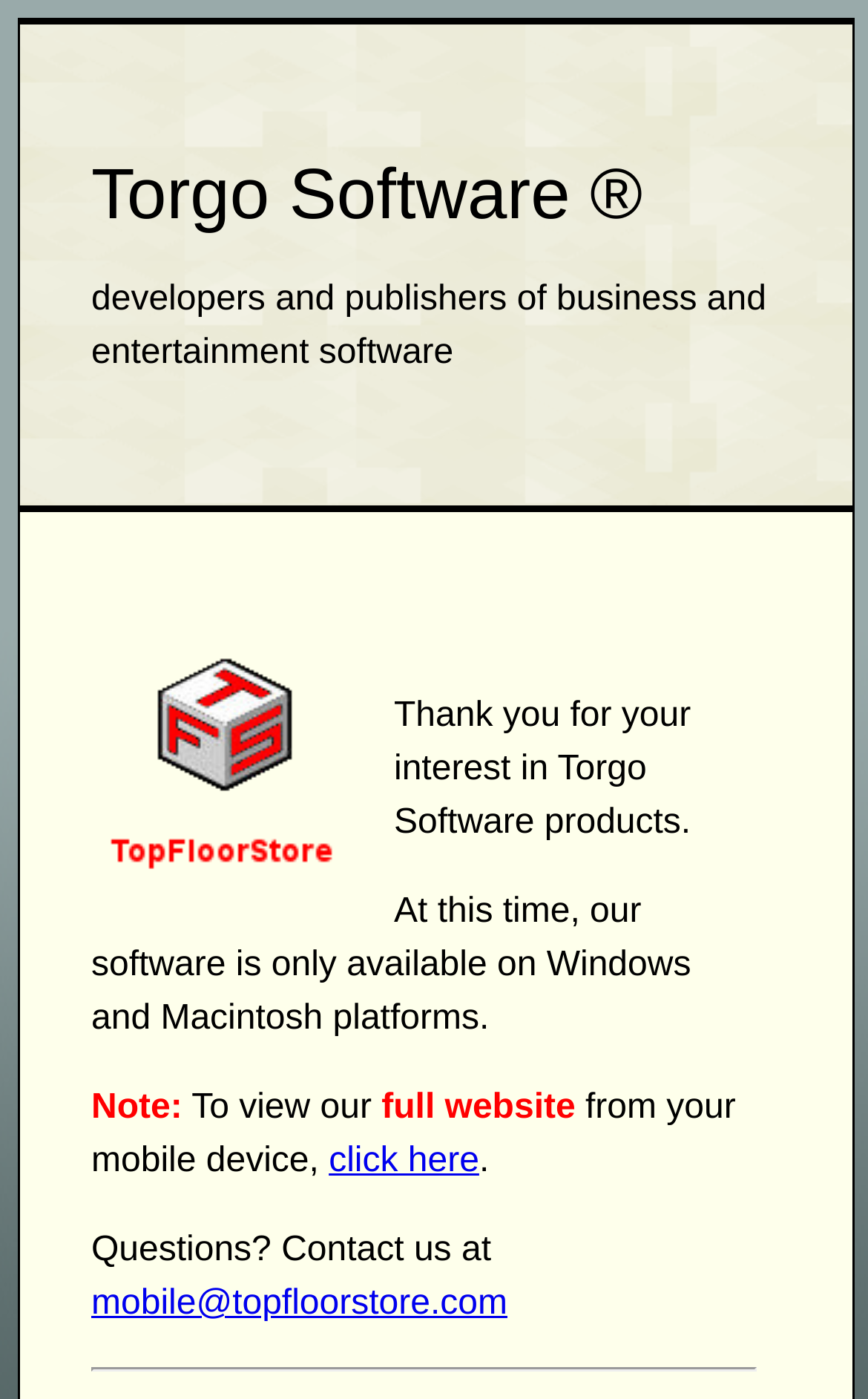From the webpage screenshot, predict the bounding box of the UI element that matches this description: "click here".

[0.379, 0.816, 0.552, 0.844]